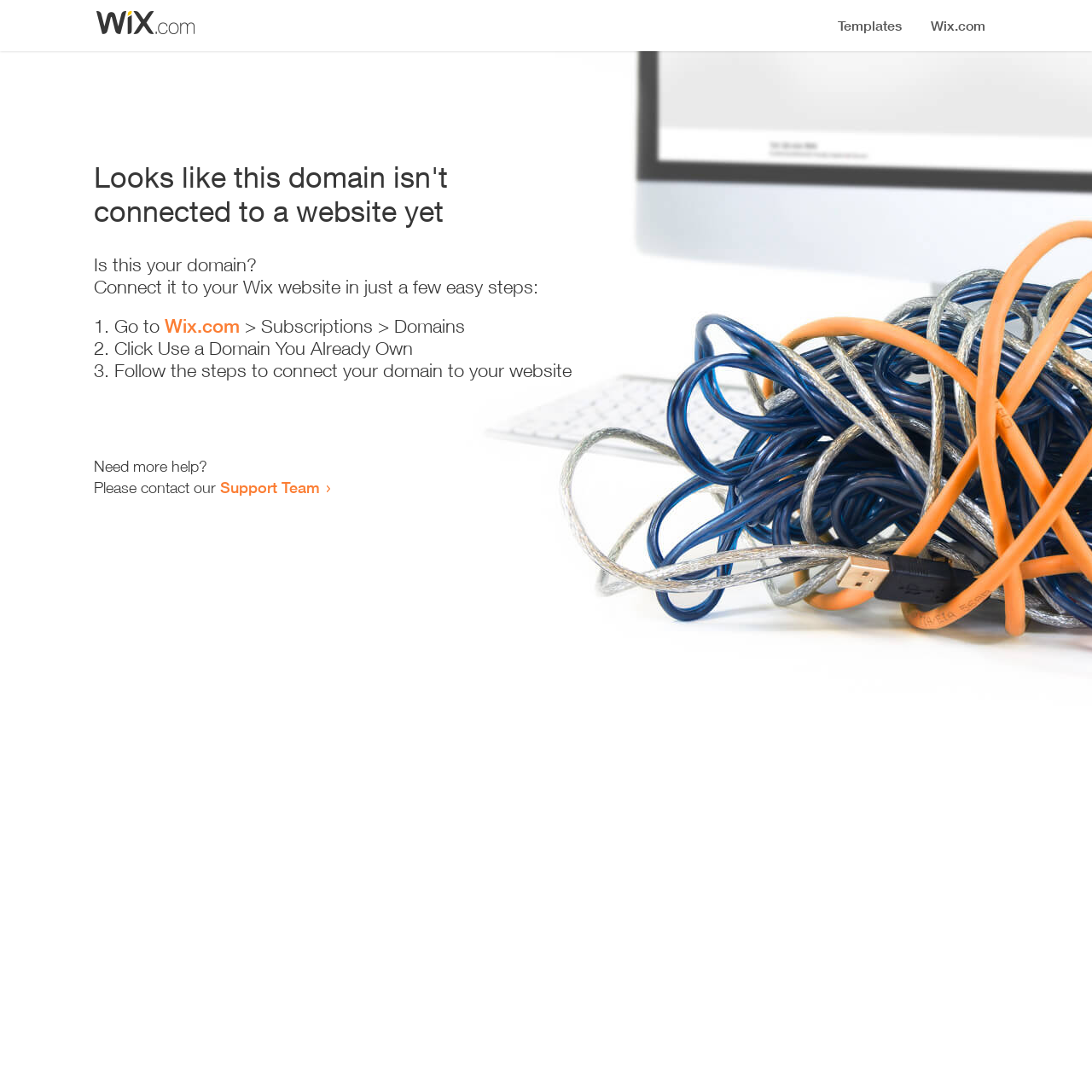Explain the webpage in detail, including its primary components.

The webpage appears to be an error page, indicating that a domain is not connected to a website yet. At the top, there is a small image, followed by a heading that states the error message. Below the heading, there is a series of instructions to connect the domain to a Wix website. The instructions are presented in a step-by-step format, with three numbered list items. Each list item contains a brief description of the action to take, with the second list item containing a link to Wix.com. 

To the right of the list items, there is a brief description of the action to take. The instructions are followed by a message asking if the user needs more help, and providing a link to the Support Team if they do. The overall layout is simple and easy to follow, with clear headings and concise text.